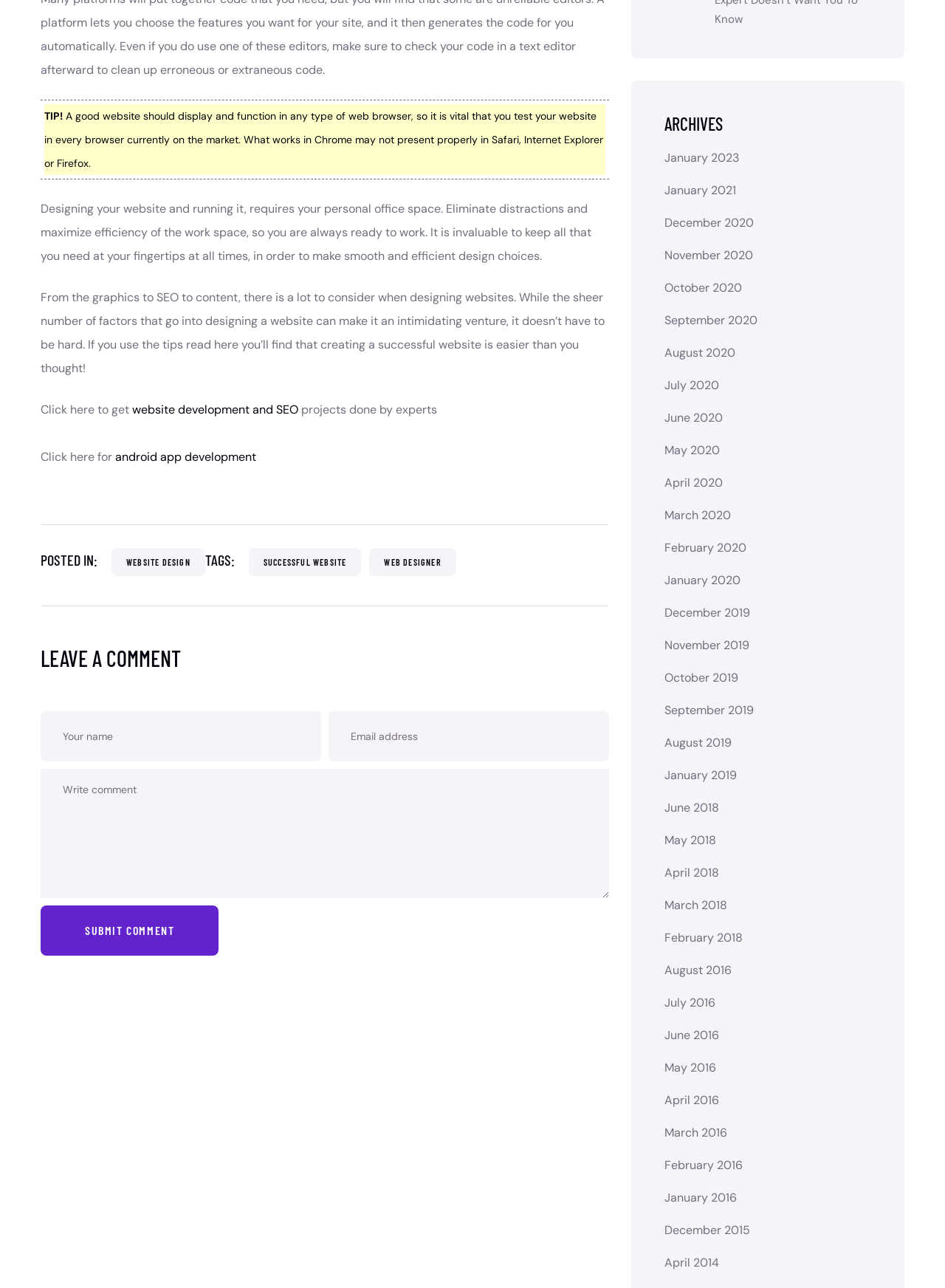Can you determine the bounding box coordinates of the area that needs to be clicked to fulfill the following instruction: "Click the 'January 2023' link"?

[0.703, 0.113, 0.782, 0.133]